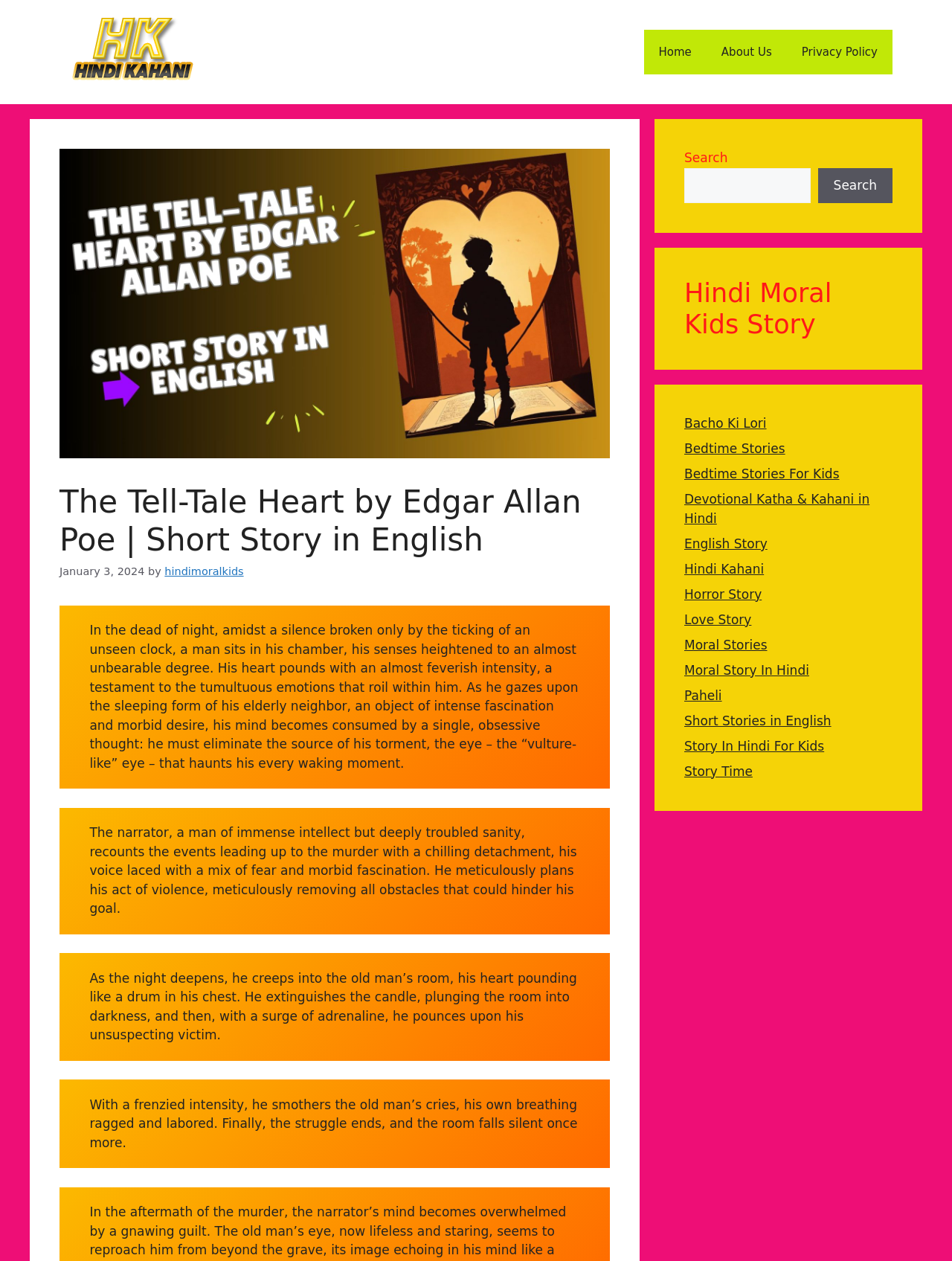Kindly provide the bounding box coordinates of the section you need to click on to fulfill the given instruction: "Explore 'Hindi Moral Kids Story'".

[0.062, 0.035, 0.219, 0.047]